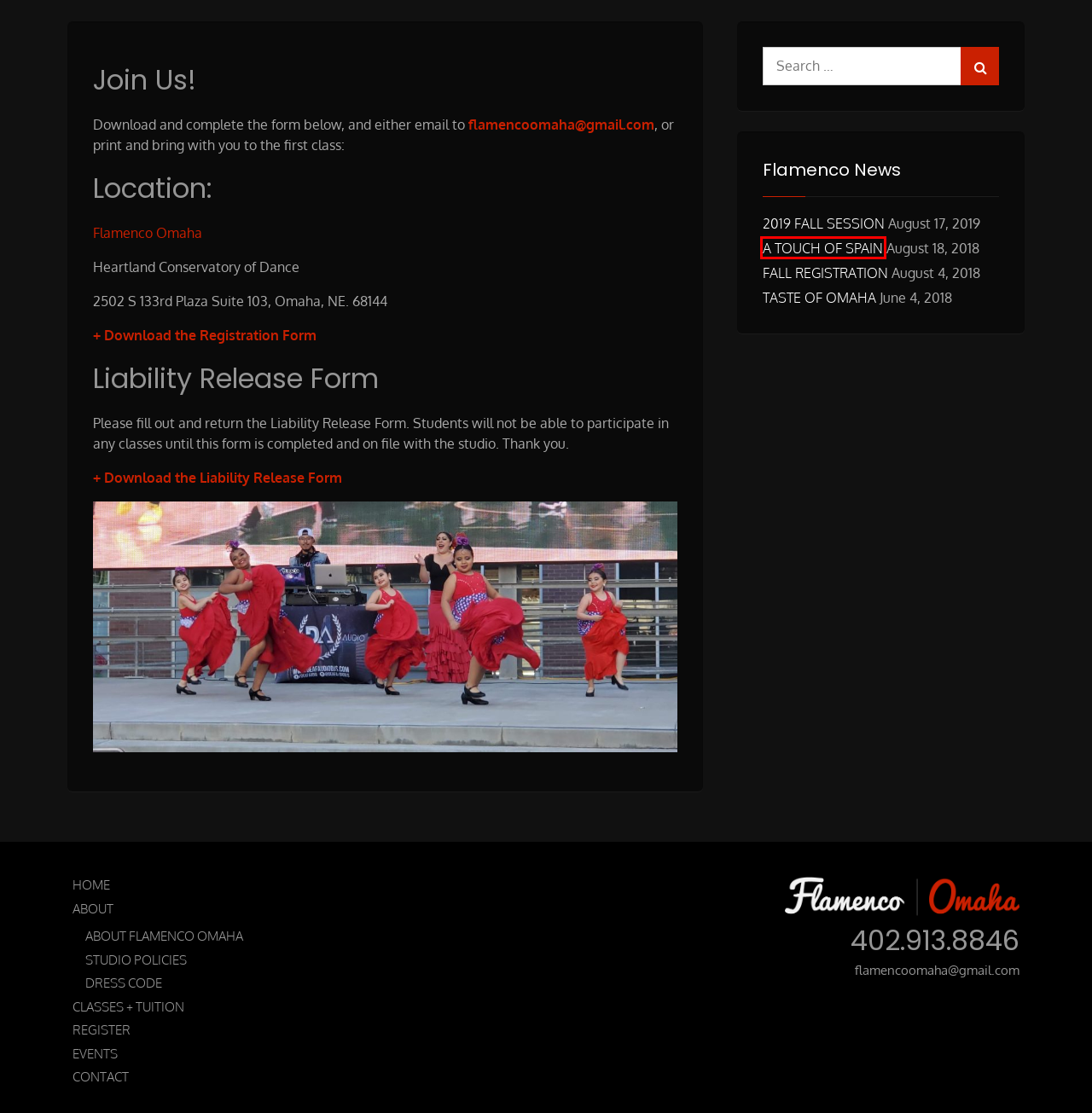Review the screenshot of a webpage that includes a red bounding box. Choose the webpage description that best matches the new webpage displayed after clicking the element within the bounding box. Here are the candidates:
A. About Flamenco Omaha – Flamenco Omaha Dance
B. Taste of Omaha – Flamenco Omaha Dance
C. 2019 Fall Session – Flamenco Omaha Dance
D. Classes + Tuition – Flamenco Omaha Dance
E. Fall Registration – Flamenco Omaha Dance
F. Flamenco Omaha Dance – Experience the Classic Tradition of Spain
G. Contact Us – Flamenco Omaha Dance
H. A Touch of Spain – Flamenco Omaha Dance

H